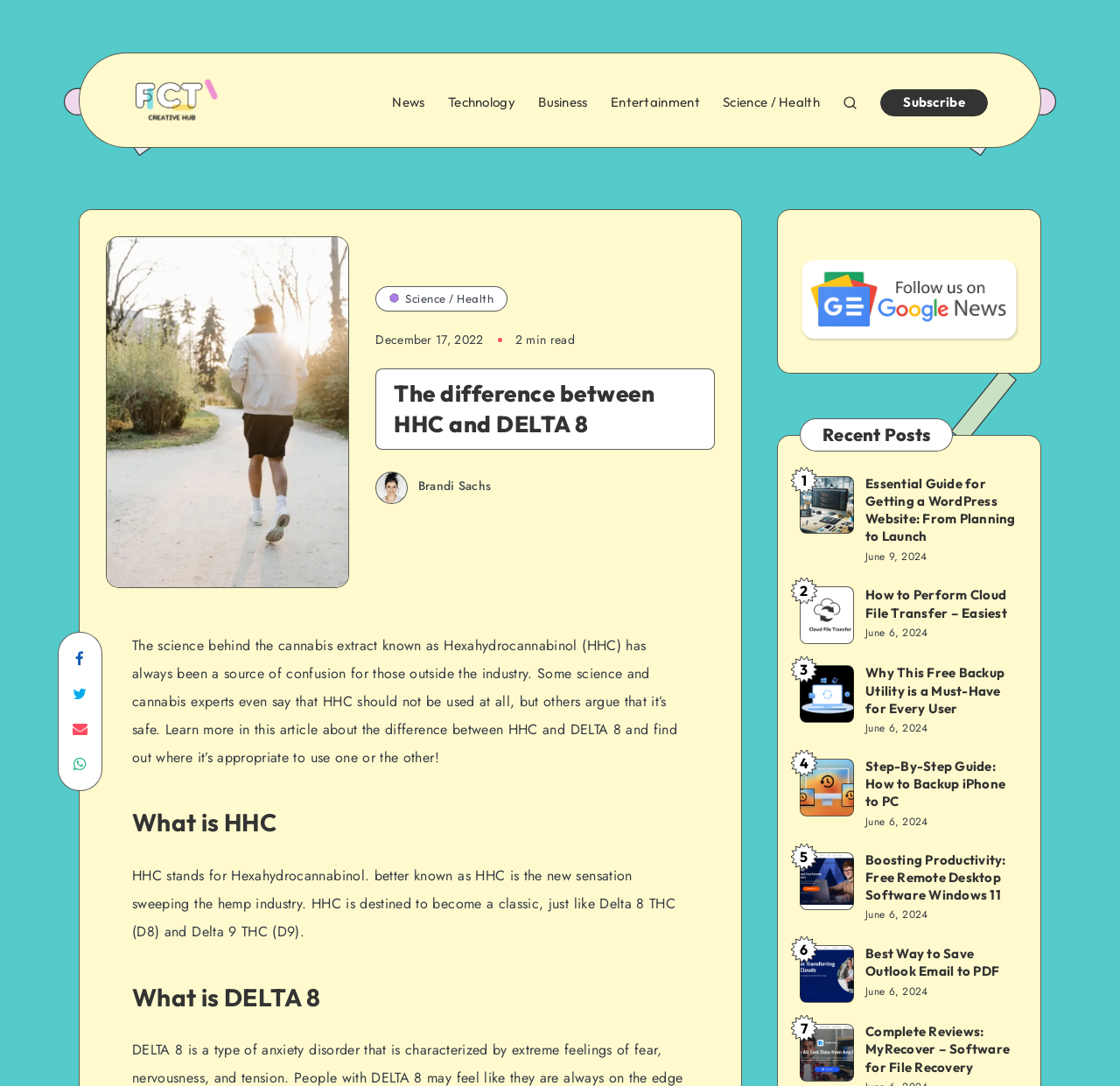Please determine the bounding box coordinates of the clickable area required to carry out the following instruction: "Read the recent post about 'Essential Guide for Getting a WordPress Website: From Planning to Launch'". The coordinates must be four float numbers between 0 and 1, represented as [left, top, right, bottom].

[0.714, 0.437, 0.909, 0.523]